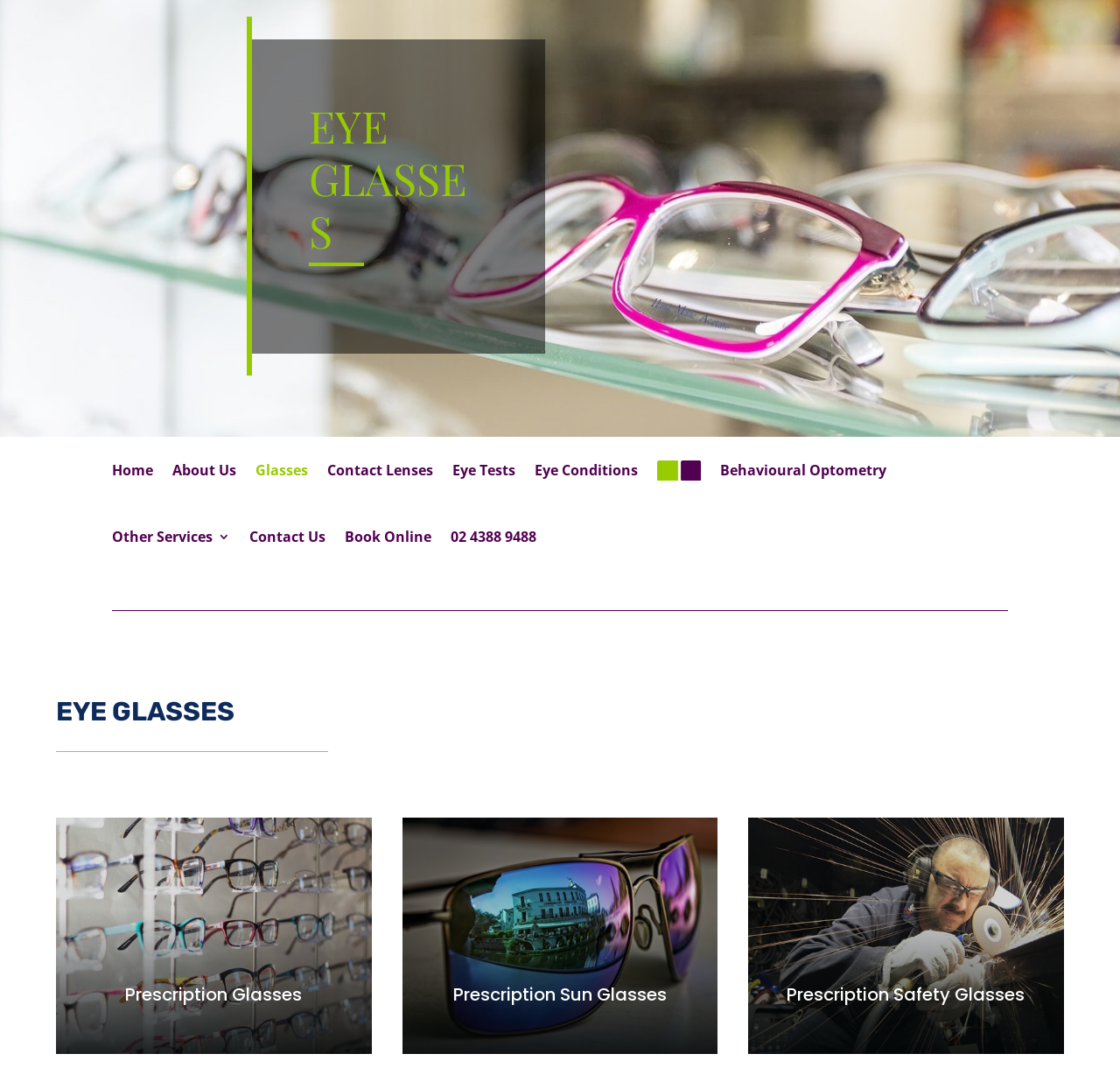Specify the bounding box coordinates of the region I need to click to perform the following instruction: "Book an appointment online". The coordinates must be four float numbers in the range of 0 to 1, i.e., [left, top, right, bottom].

[0.308, 0.465, 0.385, 0.527]